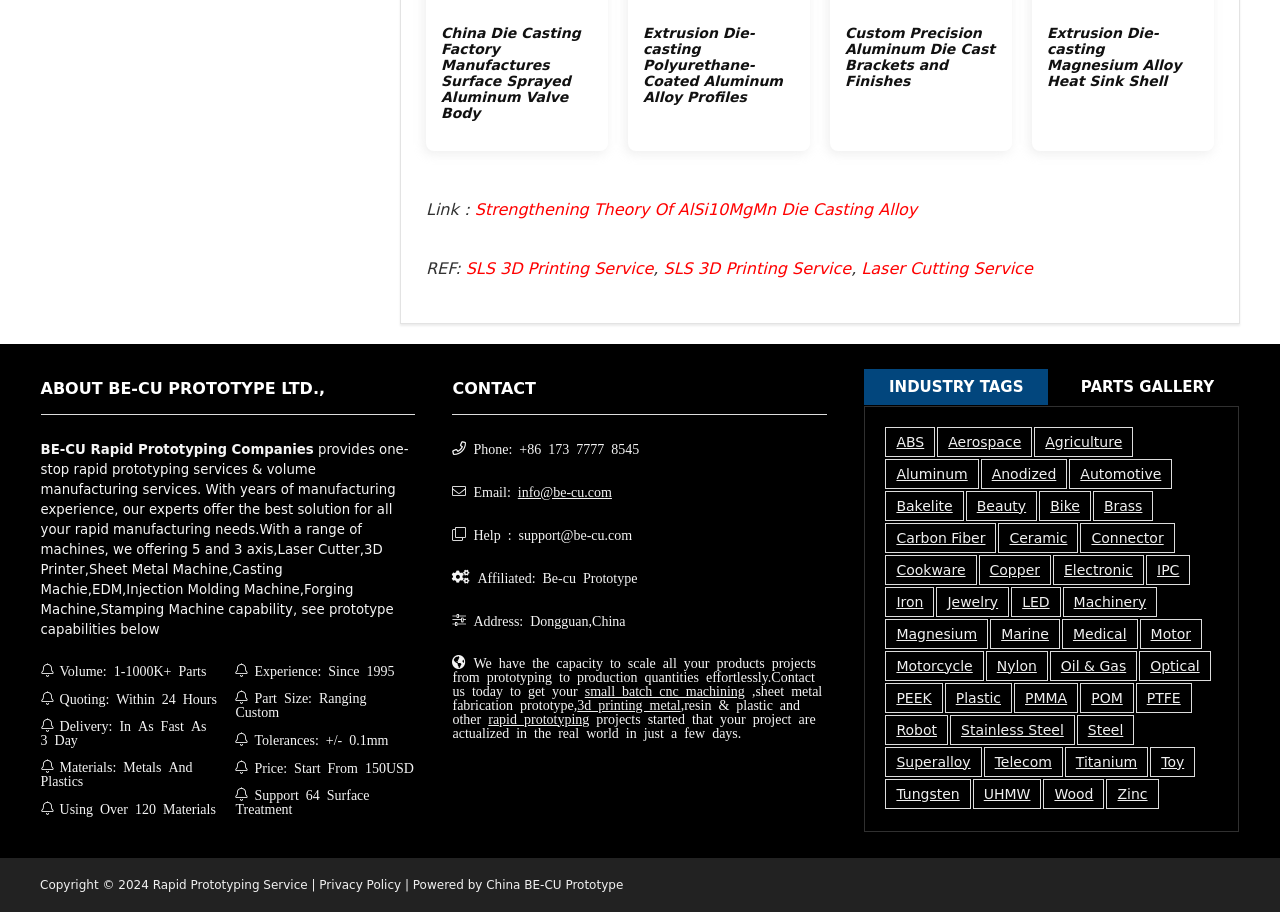Please provide the bounding box coordinate of the region that matches the element description: small batch cnc machining. Coordinates should be in the format (top-left x, top-left y, bottom-right x, bottom-right y) and all values should be between 0 and 1.

[0.457, 0.748, 0.582, 0.764]